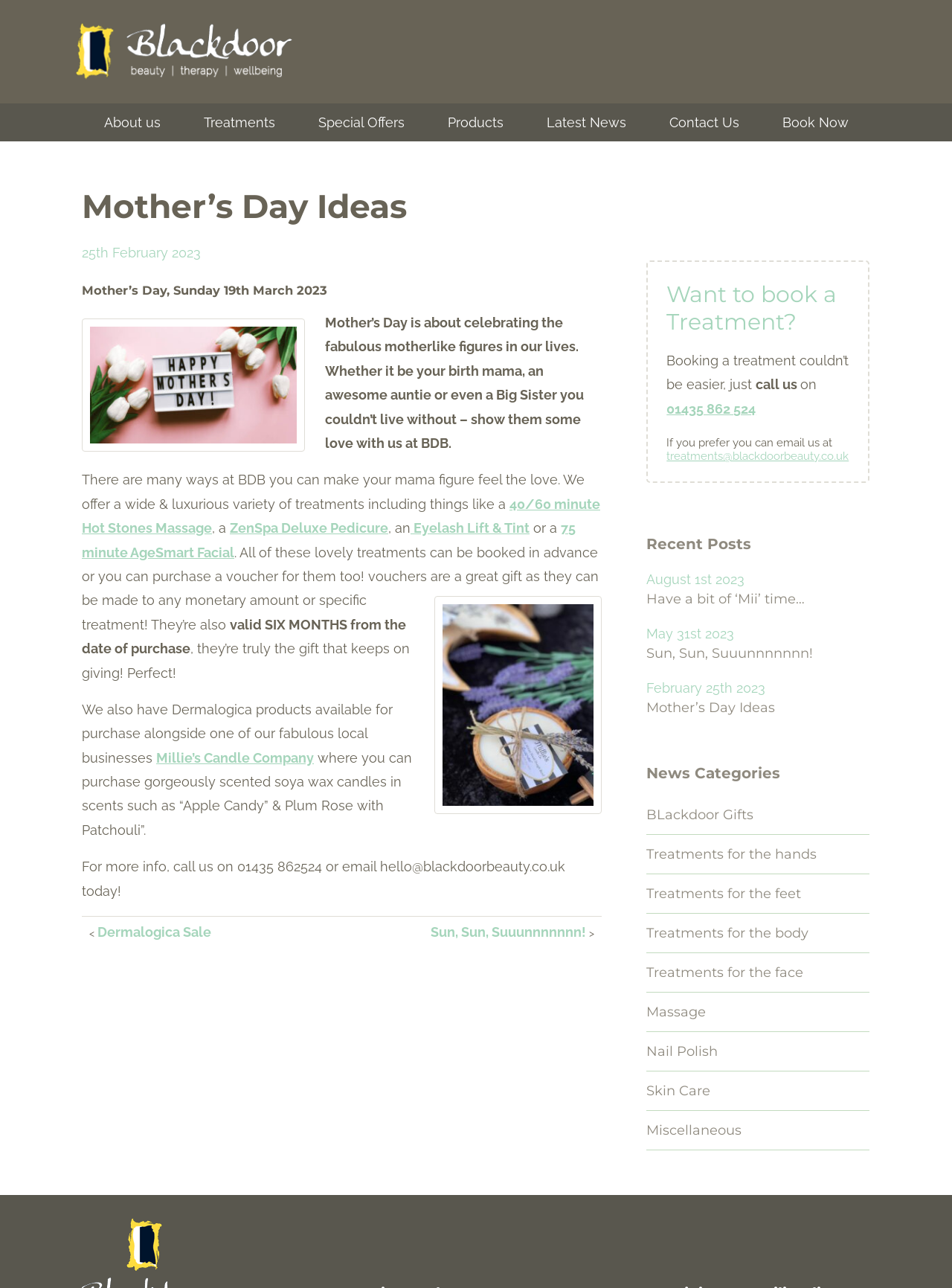Kindly determine the bounding box coordinates for the area that needs to be clicked to execute this instruction: "Click the 'SIGN UP' link".

None